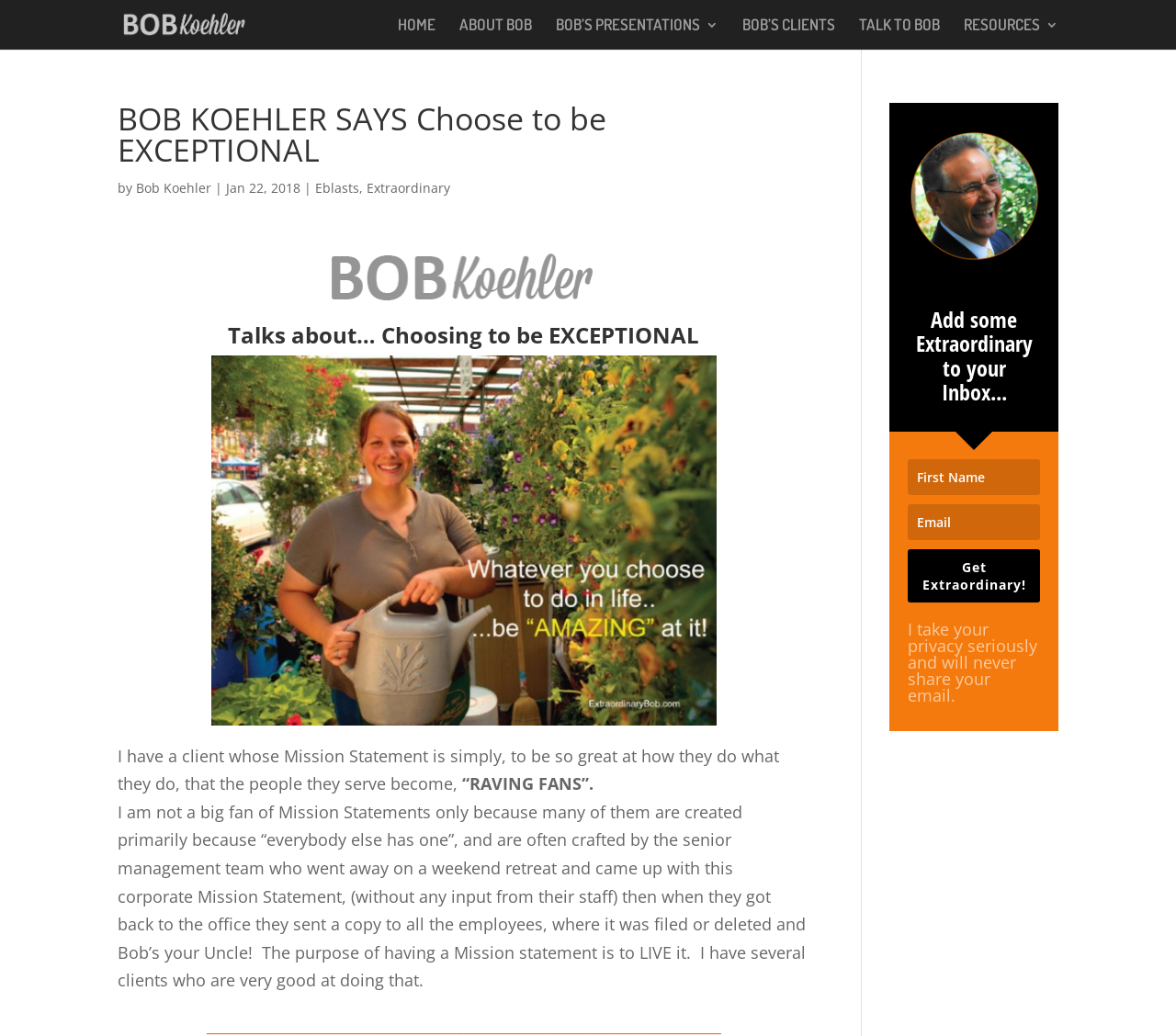Offer a comprehensive description of the webpage’s content and structure.

The webpage is about Bob Koehler, a motivational speaker or coach, and his philosophy of choosing to be exceptional. At the top, there is a heading that reads "BOB KOEHLER SAYS Choose to be EXCEPTIONAL | Add More Extraordinary to Your Life" with a link and an image next to it. Below this, there is a navigation menu with links to "HOME", "ABOUT BOB", "BOB'S PRESENTATIONS", "BOB'S CLIENTS", "TALK TO BOB", and "RESOURCES".

The main content of the page is an article or blog post written by Bob Koehler. The article has a heading "Talks about… Choosing to be EXCEPTIONAL" and discusses the importance of living one's mission statement. The text is divided into paragraphs, with some links and emphasis on certain words or phrases. There is also a quote from a client's mission statement, which is to be so great at what they do that the people they serve become "RAVING FANS".

On the right side of the page, there is a section with a heading "Add some Extraordinary to your Inbox..." where visitors can enter their first name and email address to receive updates or newsletters from Bob Koehler. There is also a button to submit the information and a note about privacy.

At the bottom of the page, there is a horizontal line separating the main content from the footer section, which contains a heading with no text.